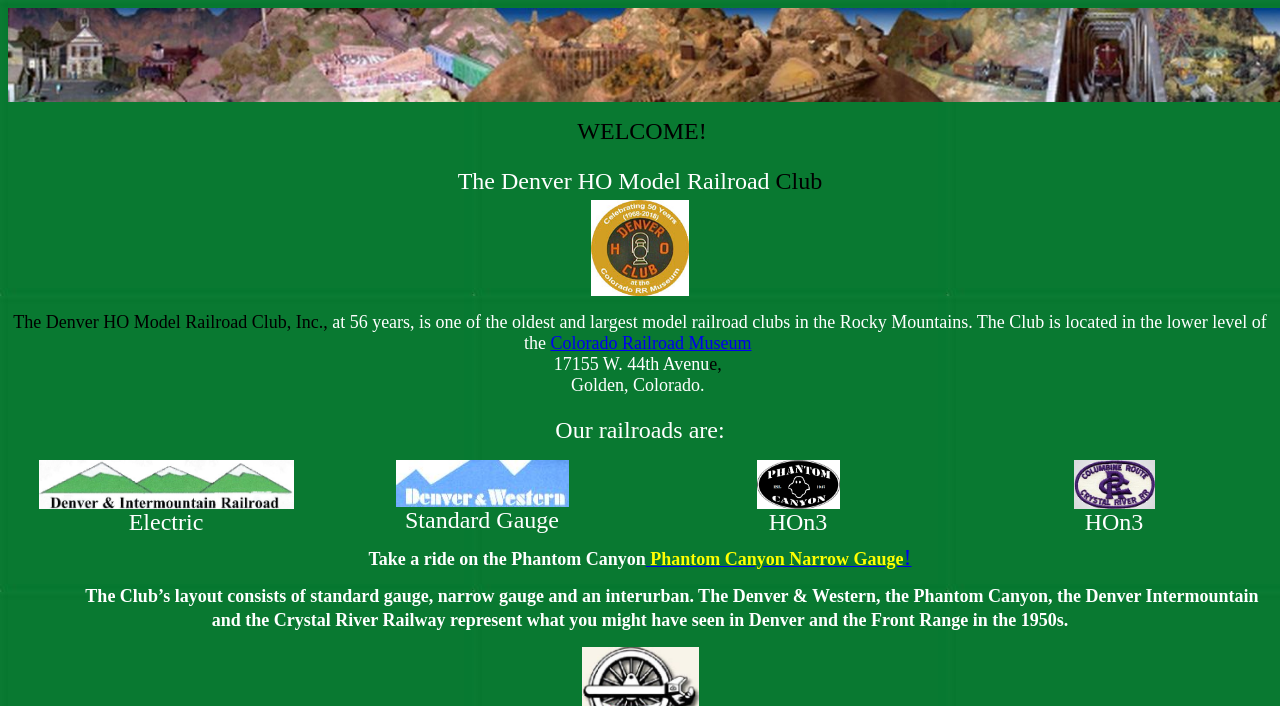Please find the bounding box for the following UI element description. Provide the coordinates in (top-left x, top-left y, bottom-right x, bottom-right y) format, with values between 0 and 1: Phantom Canyon Narrow Gauge

[0.505, 0.778, 0.706, 0.806]